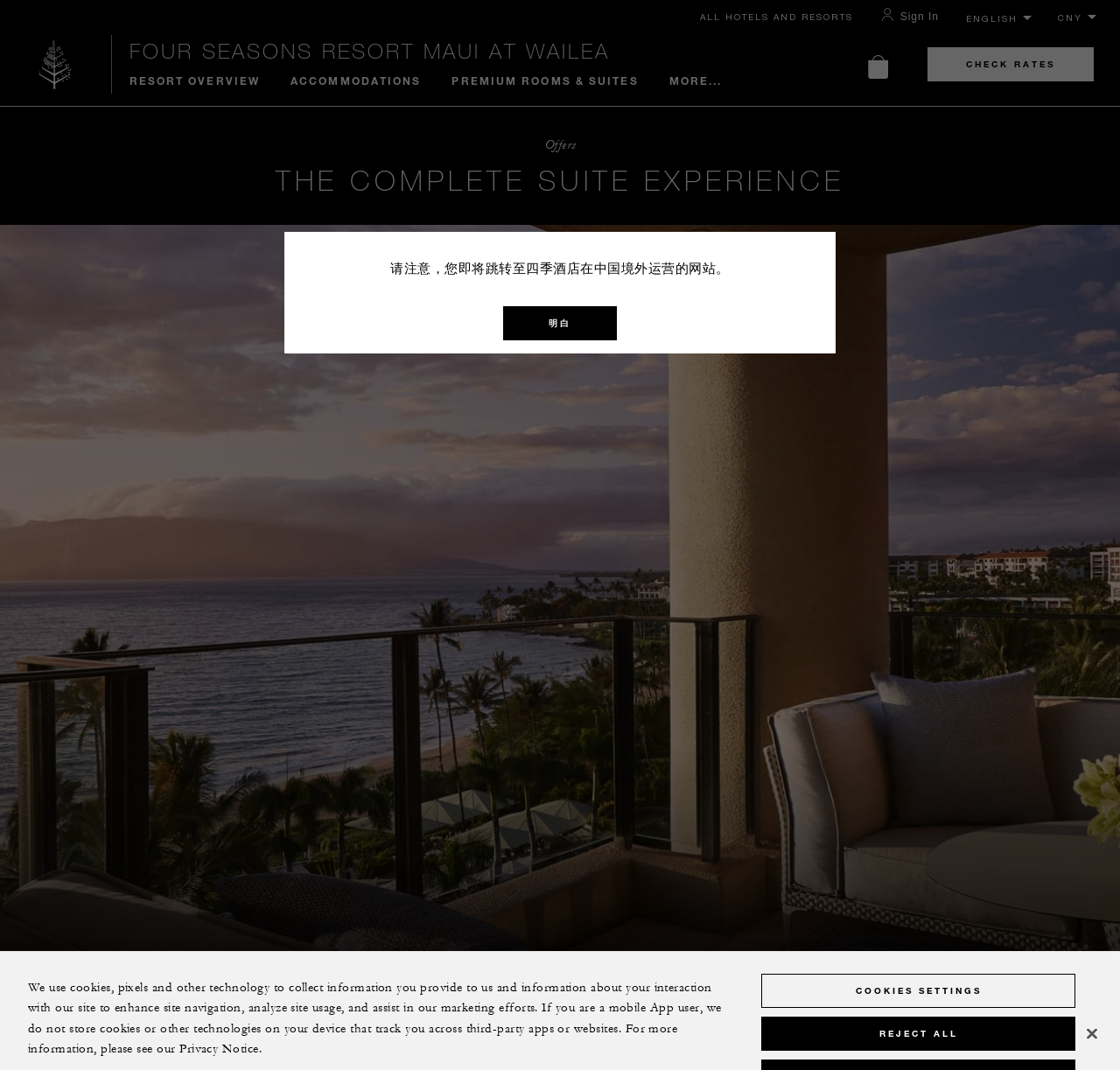Please determine the bounding box coordinates for the element that should be clicked to follow these instructions: "Explore resort overview".

[0.115, 0.068, 0.232, 0.081]